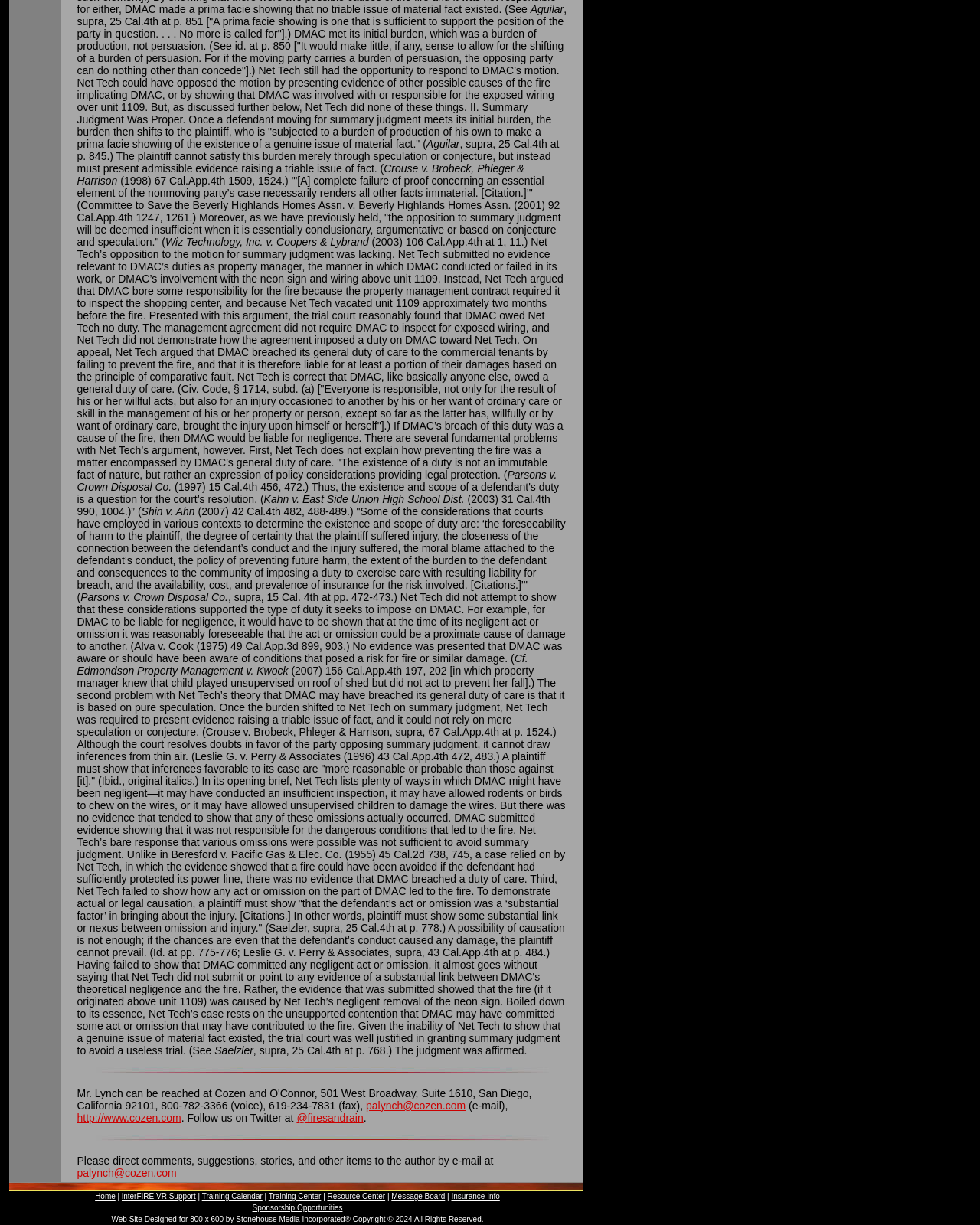What is the topic of the webpage?
Based on the image, answer the question with as much detail as possible.

Based on the content of the webpage, it appears to be discussing fire and rain, possibly in the context of insurance or property management.